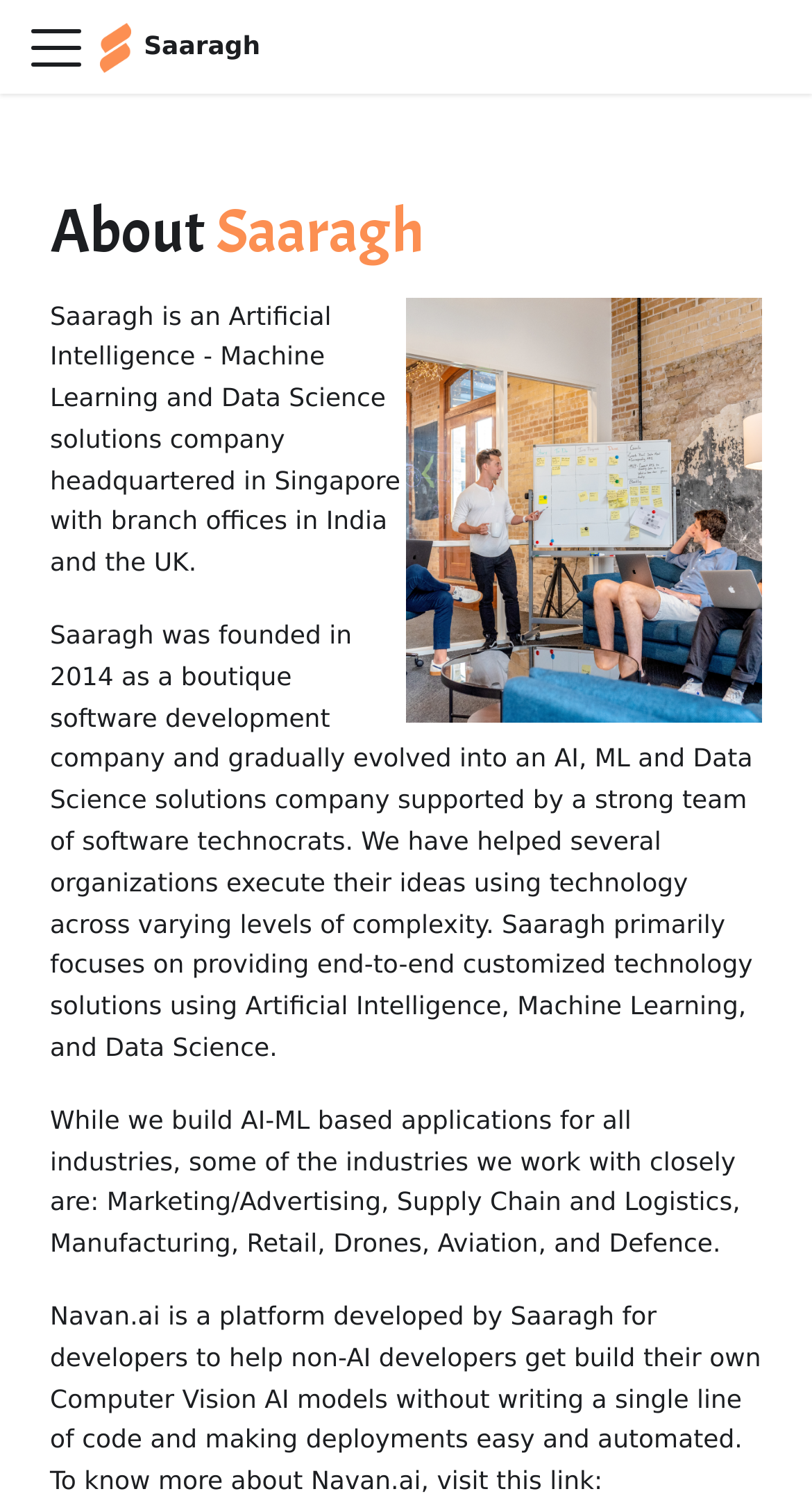Explain the webpage's design and content in an elaborate manner.

The webpage is about Saaragh, an Artificial Intelligence - Machine Learning and Data Science solutions company. At the top left corner, there is a navigation bar toggle button with a "Menu" image. Next to it, on the top center, is the Saaragh logo with a link to the company's homepage. 

Below the navigation bar, there is a heading "About Saaragh" spanning almost the entire width of the page. Underneath the heading, there is a large "About Us" image taking up about half of the page's width. 

To the left of the image, there are three blocks of text. The first block describes Saaragh as a company headquartered in Singapore with branch offices in India and the UK. The second block explains the company's evolution from a boutique software development company to an AI, ML, and Data Science solutions company. The third block lists the industries Saaragh works with closely, including Marketing/Advertising, Supply Chain and Logistics, Manufacturing, Retail, Drones, Aviation, and Defence.

At the bottom left, there is another block of text that introduces Navan.ai, a platform developed by Saaragh for developers to build Computer Vision AI models without writing code, and provides a link to learn more about it.